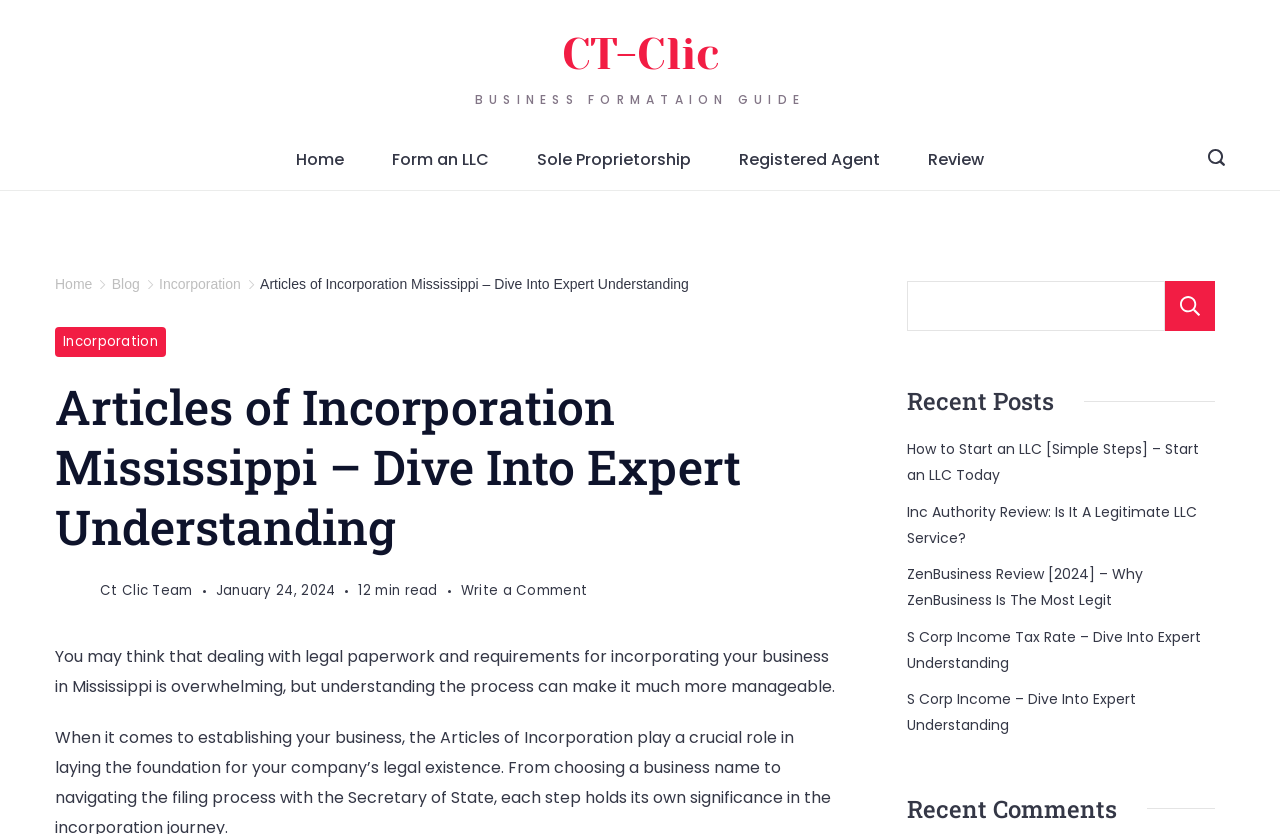Provide a brief response to the question below using a single word or phrase: 
What is the estimated reading time of the article?

12 min